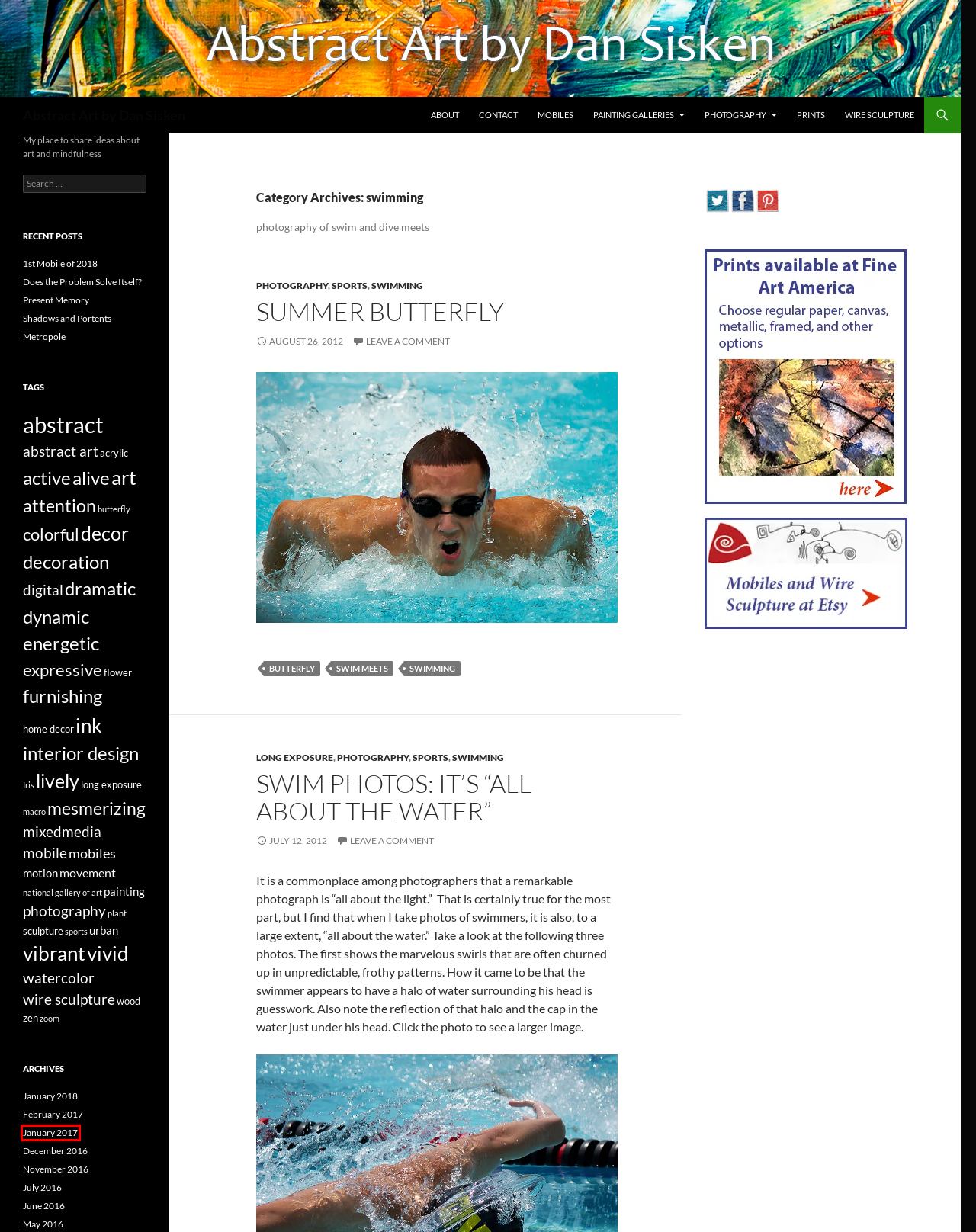Review the webpage screenshot and focus on the UI element within the red bounding box. Select the best-matching webpage description for the new webpage that follows after clicking the highlighted element. Here are the candidates:
A. Metropole | Abstract Art by Dan Sisken
B. December | 2016 | Abstract Art by Dan Sisken
C. vivid | Abstract Art by Dan Sisken
D. May | 2016 | Abstract Art by Dan Sisken
E. dynamic | Abstract Art by Dan Sisken
F. January | 2017 | Abstract Art by Dan Sisken
G. ink | Abstract Art by Dan Sisken
H. attention | Abstract Art by Dan Sisken

F